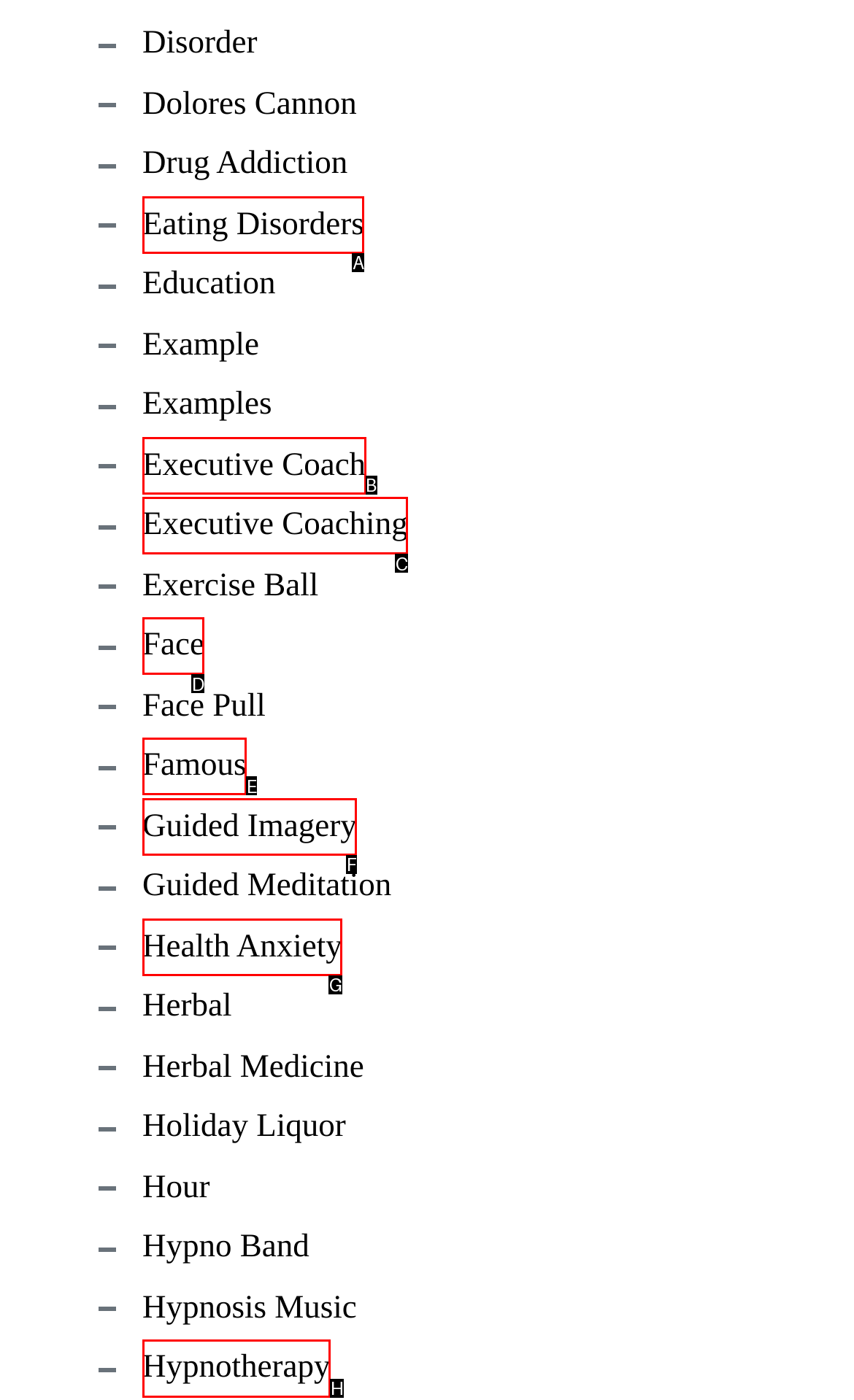Which option should I select to accomplish the task: read about Hypnotherapy? Respond with the corresponding letter from the given choices.

H